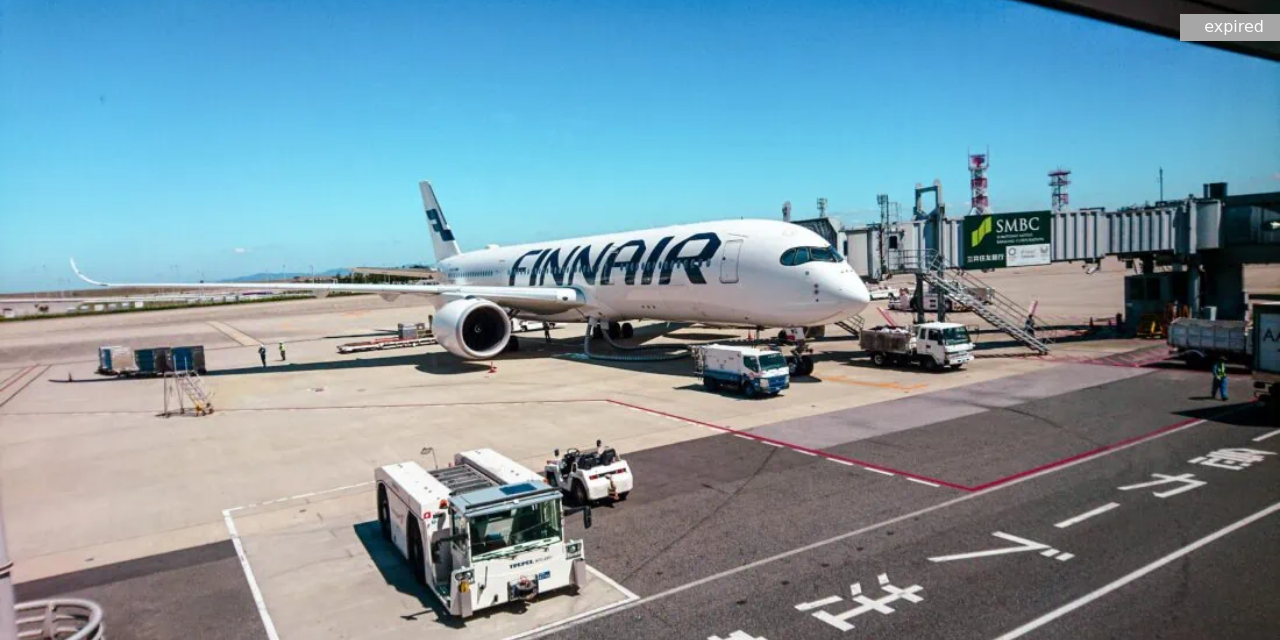Describe all the elements and aspects of the image comprehensively.

The image showcases a Finnair A350 aircraft parked at the airport. The aircraft, prominently displaying the "FINNAIR" branding on its side, is situated next to a jet bridge, with ground crew vehicles busy at work nearby. The scene features clear blue skies and a well-maintained tarmac, emphasizing the operational efficiency of the airport environment. This image is associated with a travel deal for premium economy flights from Stockholm to Los Angeles, with pricing details indicating a starting fare of €739, which includes options for checked luggage. The flight deal is part of a promotional offer but is marked as "expired," suggesting timely consideration for travel enthusiasts.